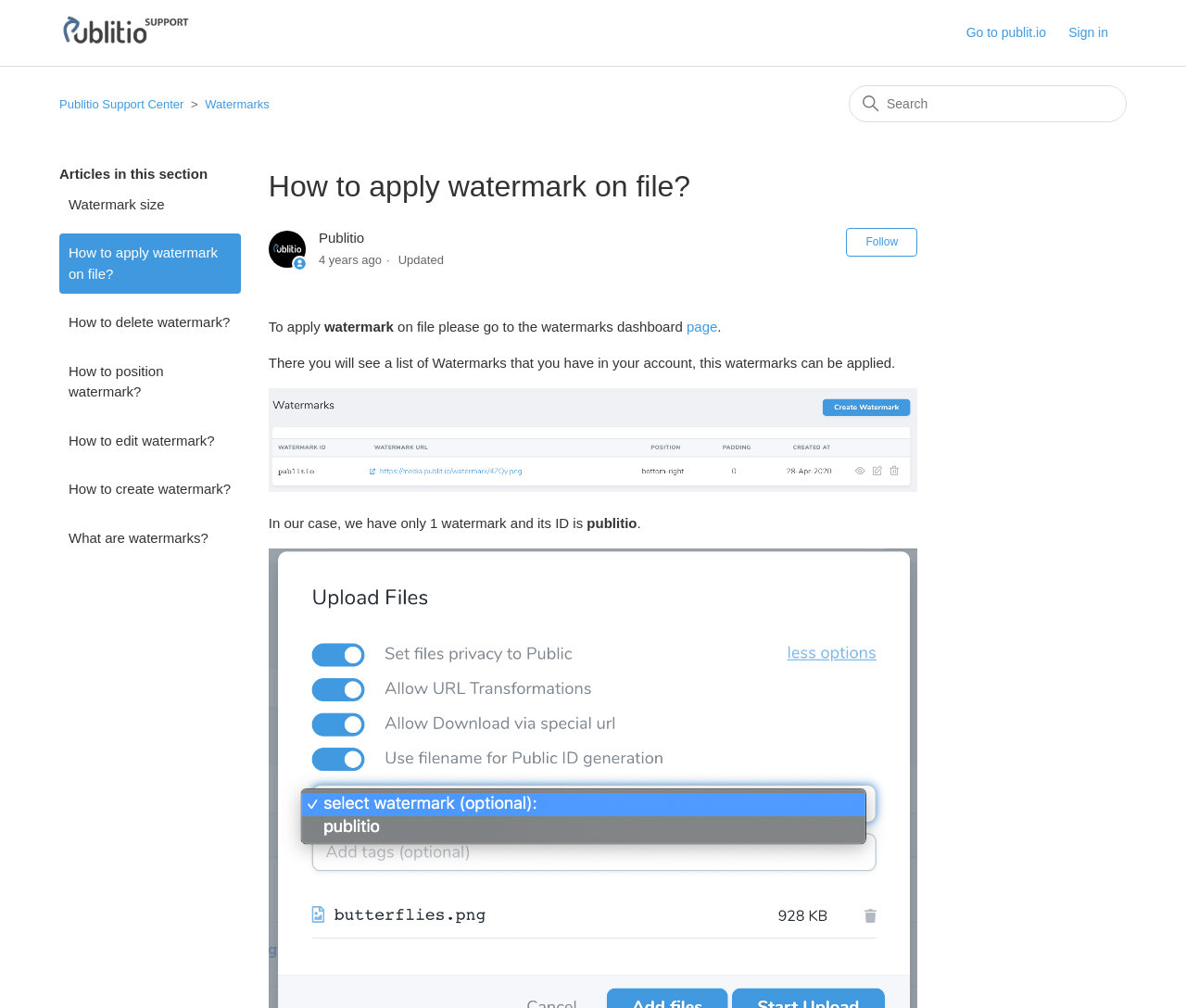Please reply to the following question with a single word or a short phrase:
What is the date when the article was updated?

2020-04-28 15:39